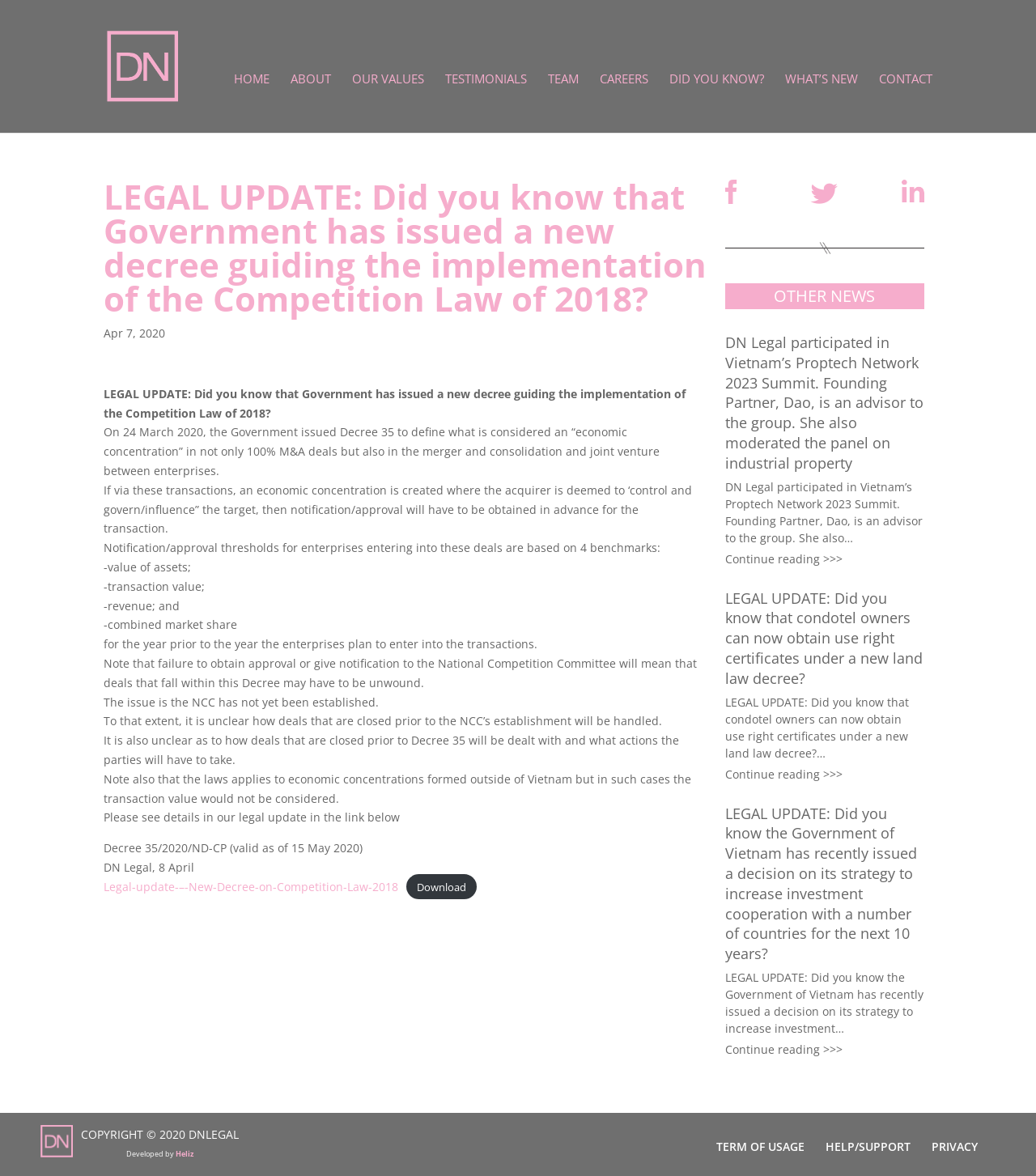What is the name of the event where Dao participated as an advisor and moderator?
Refer to the image and provide a detailed answer to the question.

I found the answer by reading the 'OTHER NEWS' section, which says 'DN Legal participated in Vietnam’s Proptech Network 2023 Summit. Founding Partner, Dao, is an advisor to the group. She also moderated the panel on industrial property'. This suggests that the event is Vietnam’s Proptech Network 2023 Summit.